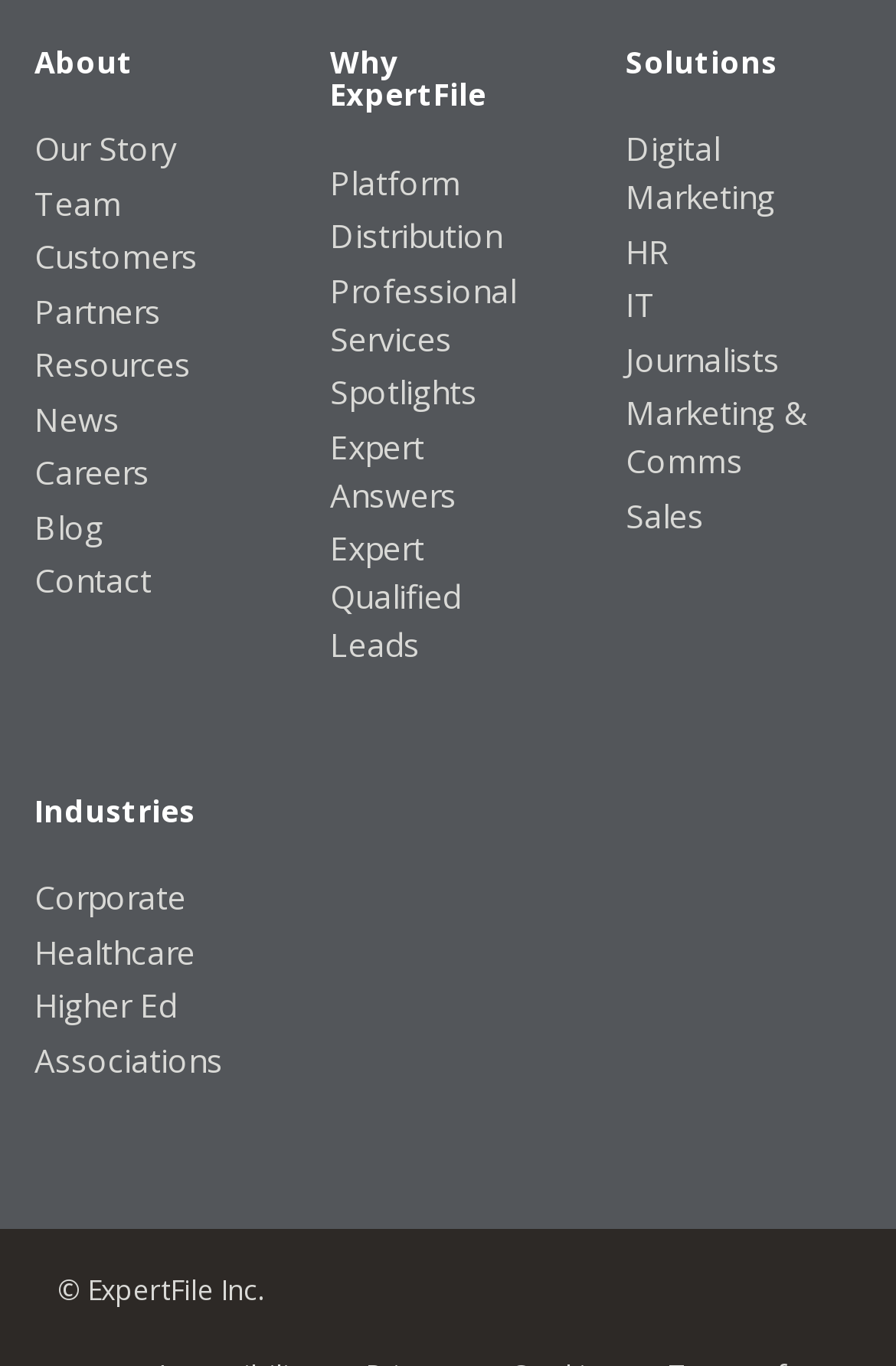How many industries are listed?
Look at the screenshot and respond with one word or a short phrase.

5